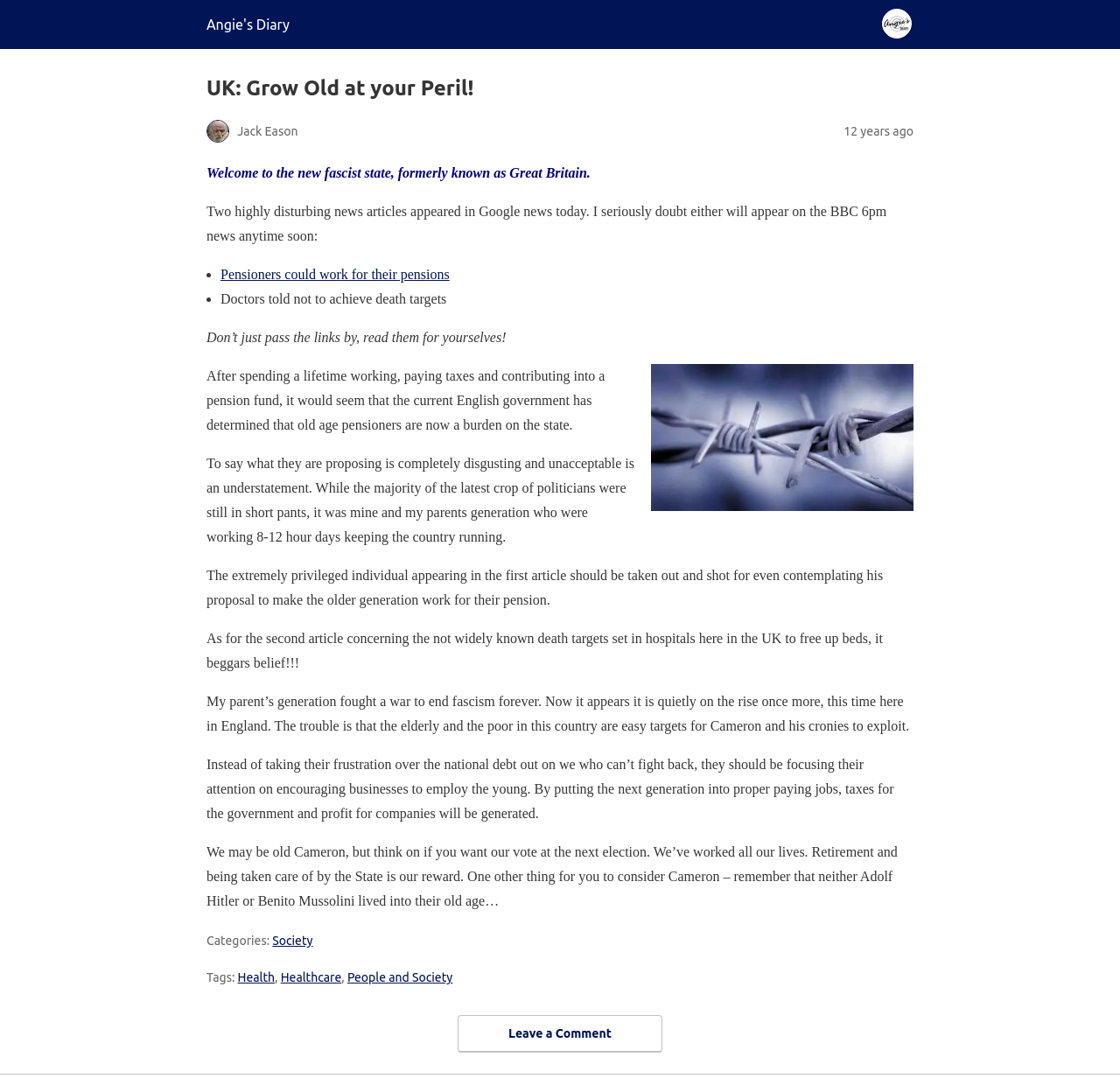Please provide a short answer using a single word or phrase for the question:
What is the author's tone towards the government?

Angry and sarcastic